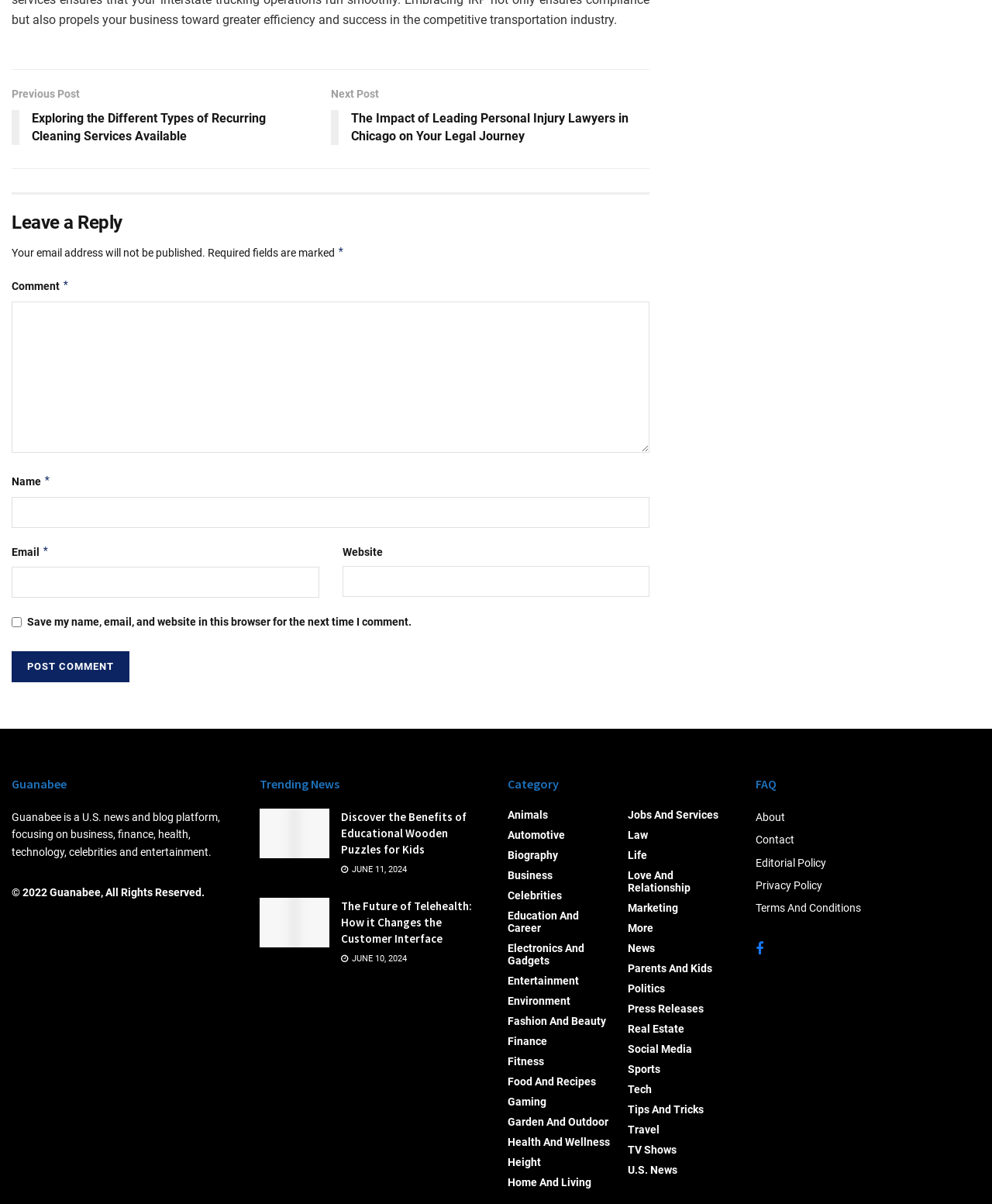Find the bounding box coordinates of the element I should click to carry out the following instruction: "Leave a comment".

[0.012, 0.175, 0.655, 0.196]